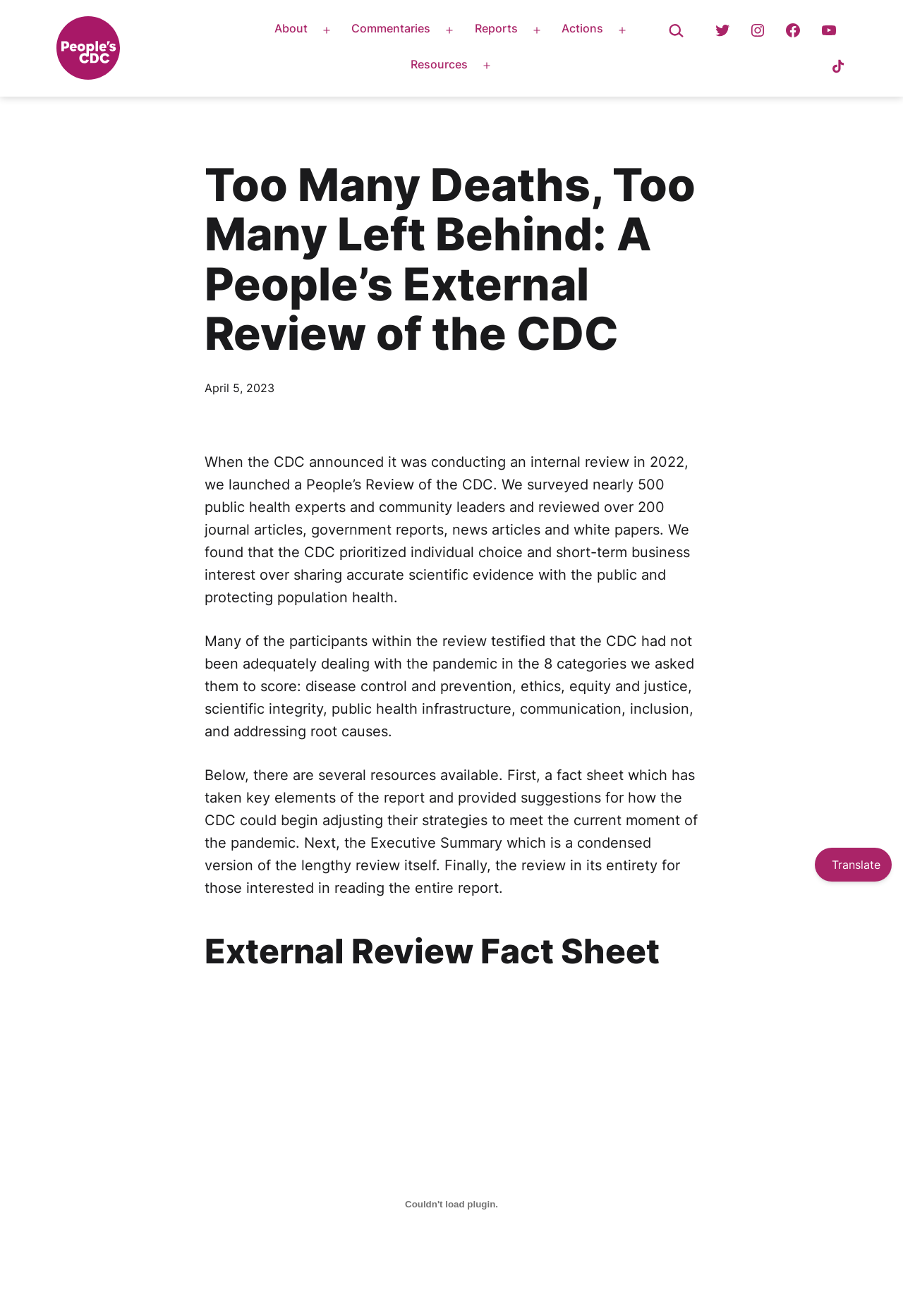How many categories did the participants score the CDC on?
Answer the question in a detailed and comprehensive manner.

I read the second paragraph of the webpage, which mentions that the participants scored the CDC on 8 categories, namely disease control and prevention, ethics, equity and justice, scientific integrity, public health infrastructure, communication, inclusion, and addressing root causes.